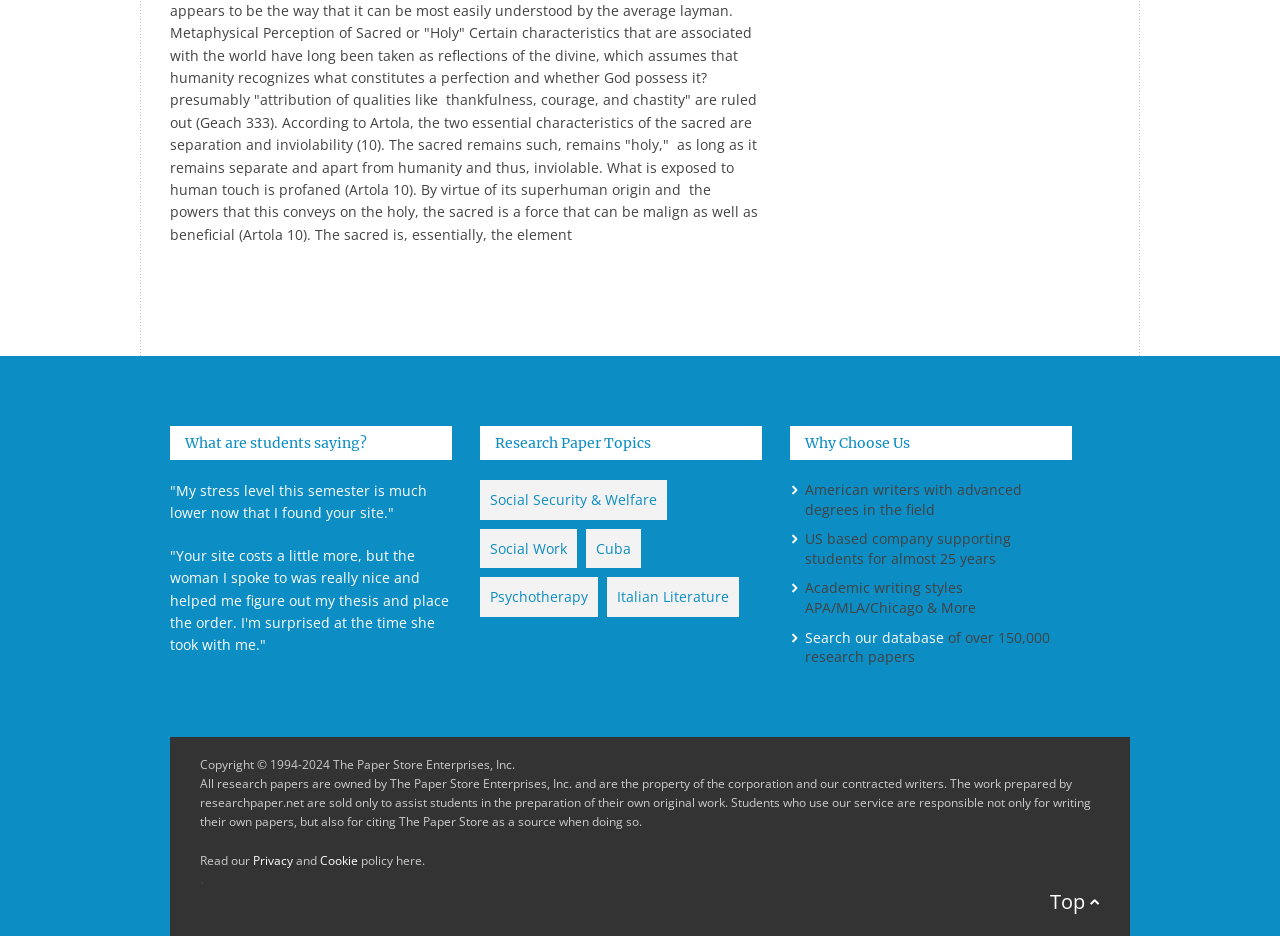Provide the bounding box coordinates of the HTML element described by the text: "Top".

[0.82, 0.949, 0.848, 0.977]